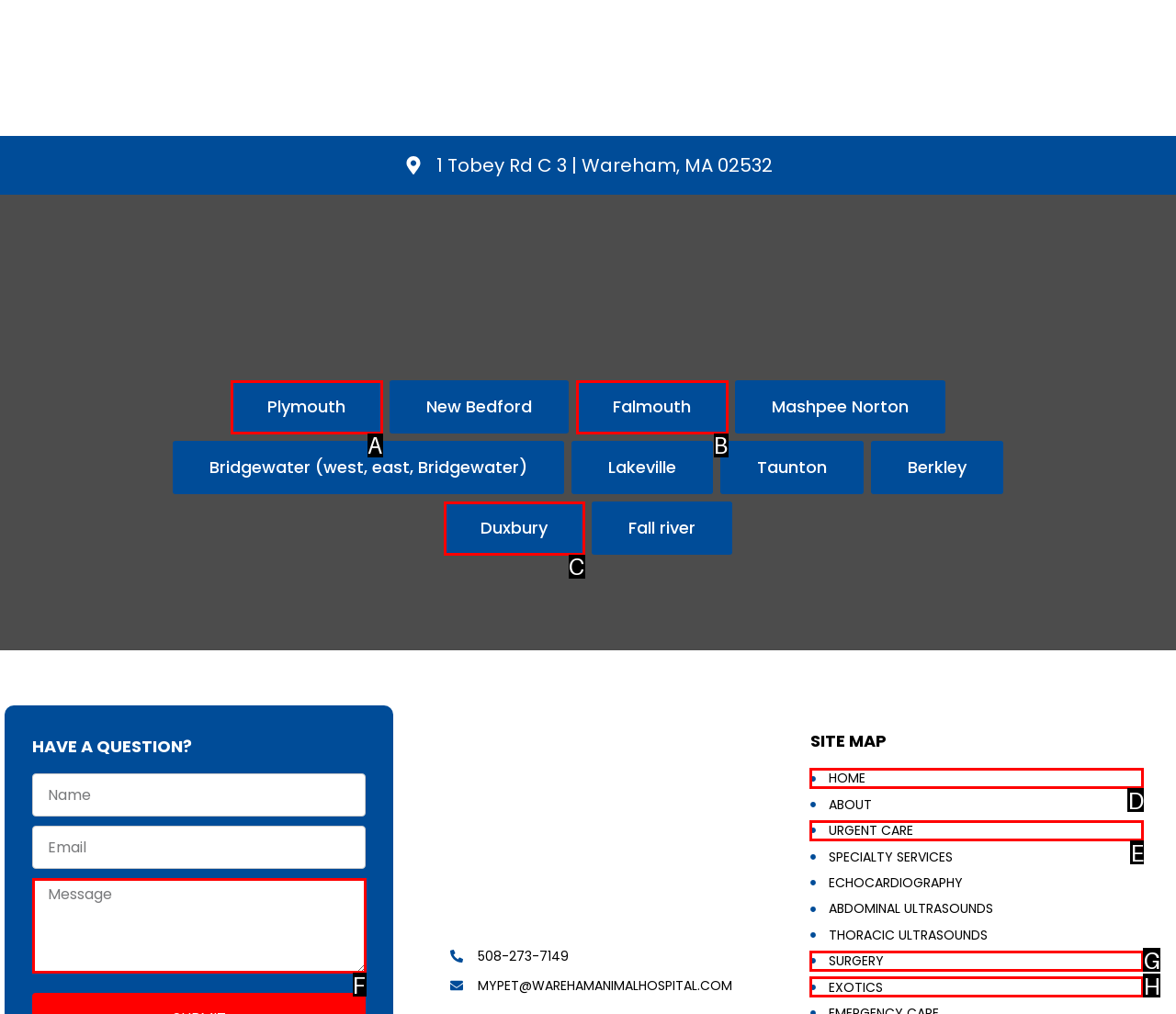Given the description: Glendora Garage Floor Painting, identify the matching HTML element. Provide the letter of the correct option.

None